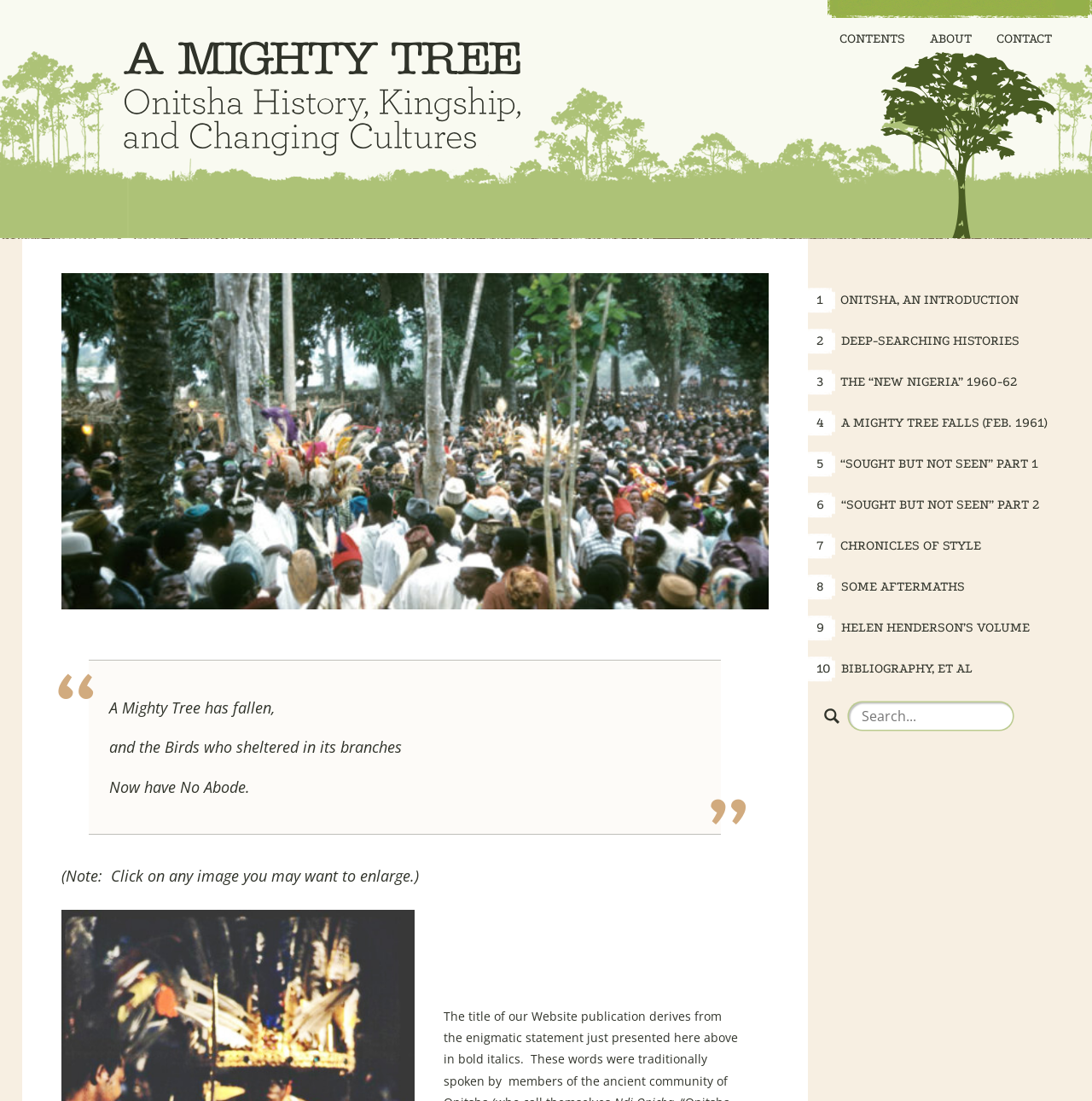Provide a comprehensive caption for the webpage.

This webpage is about the history of Onitsha, a city in Nigeria, with a focus on the studies of Richard and Helen Henderson from 1960-62. At the top, there is a header section with a link to "A Mighty Tree" and an image beside it. To the right of the header, there are three links: "CONTENTS", "ABOUT", and "CONTACT".

Below the header, there is a figure with a link and a blockquote containing three lines of text: "A Mighty Tree has fallen, and the Birds who sheltered in its branches Now have No Abode." Below this, there is a note stating that clicking on any image will enlarge it.

On the left side of the page, there is a menu section with a "Main menu" label and a "Skip to content" link. Below this, there are ten links to different sections of the webpage, each with a number and a title, such as "ONITSHA, AN INTRODUCTION" and "CHRONICLES OF STYLE".

To the right of the menu, there is a search box with a label "Search for:" and an image above it. The search box allows users to search for specific content on the webpage.